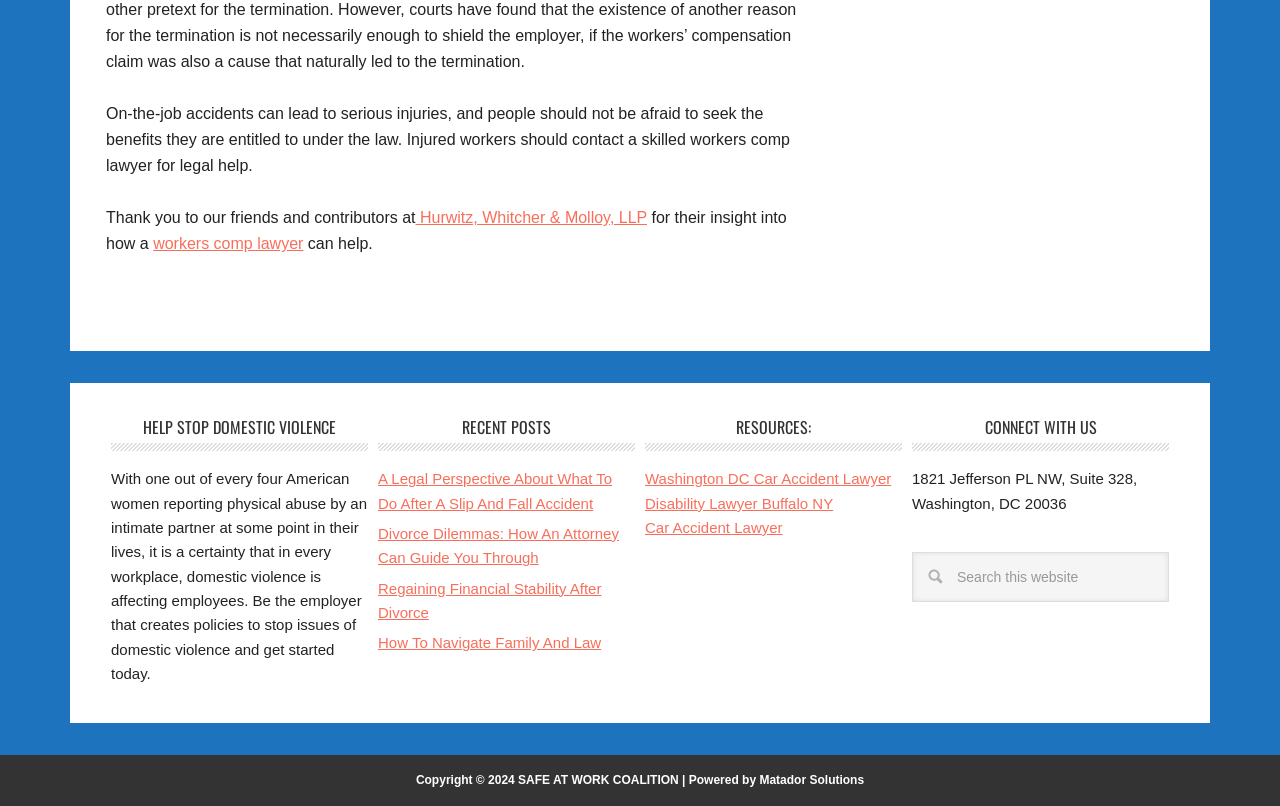Determine the bounding box coordinates of the clickable element to complete this instruction: "Visit the SAFE AT WORK COALITION website". Provide the coordinates in the format of four float numbers between 0 and 1, [left, top, right, bottom].

[0.405, 0.959, 0.53, 0.976]